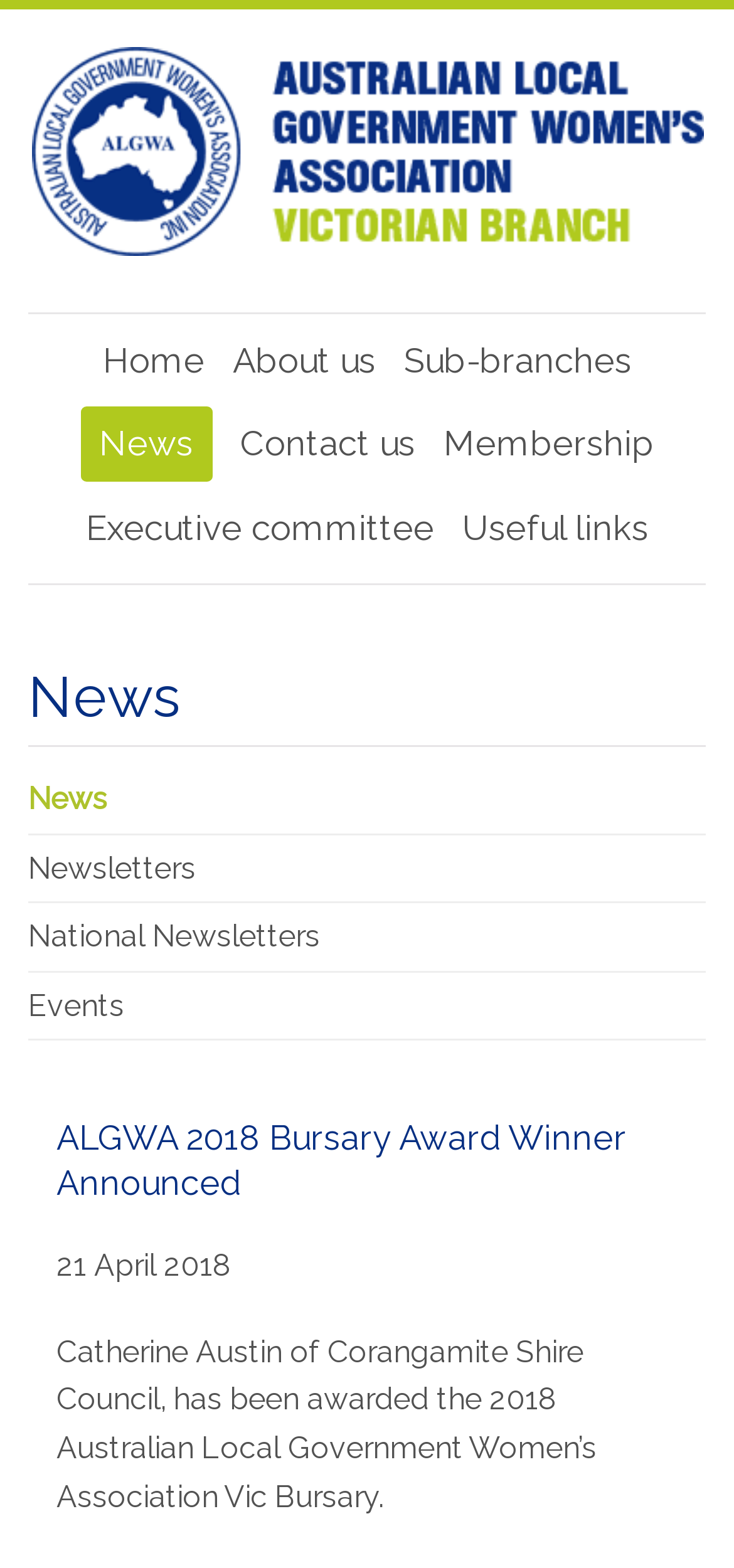Write an elaborate caption that captures the essence of the webpage.

The webpage is about the Australian Local Government Women's Association (ALGWA) Victoria, specifically showcasing the latest news. At the top, there is a navigation menu with 7 links: "Home", "About us", "Sub-branches", "News", "Contact us", "Membership", and "Executive committee", followed by "Useful links". 

Below the navigation menu, there is a prominent heading "News" that spans almost the entire width of the page. Underneath, there are 4 links: "Newsletters", "National Newsletters", "Events", and a subheading "ALGWA 2018 Bursary Award Winner Announced". 

The main content of the page is focused on the announcement of the 2018 Bursary Award Winner. There is a link with the same title as the subheading, followed by a date "21 April 2018" and a paragraph of text describing the winner, Catherine Austin of Corangamite Shire Council, who has been awarded the 2018 Australian Local Government Women’s Association Vic Bursary.